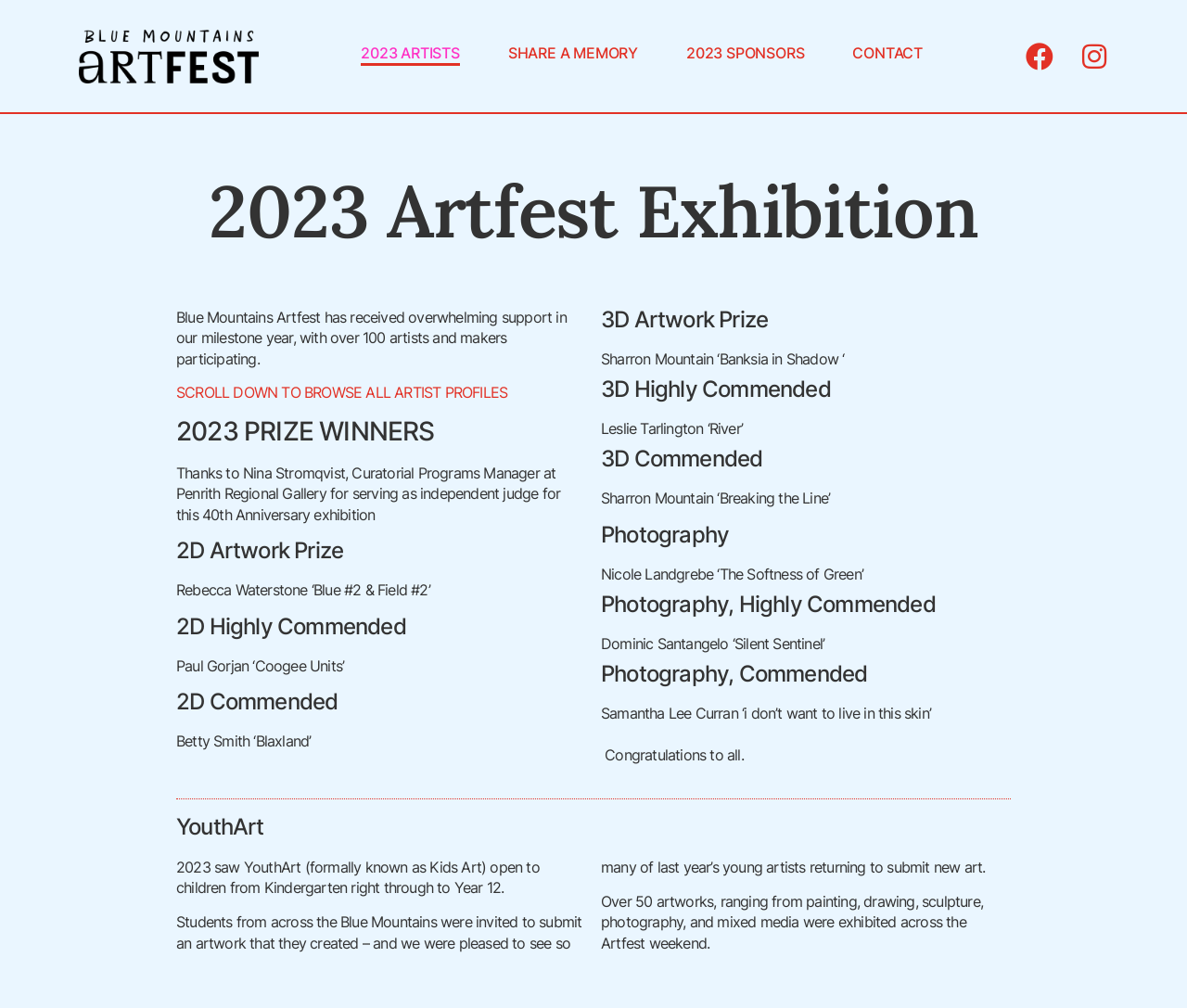What is the name of the event?
Carefully analyze the image and provide a detailed answer to the question.

I determined the answer by looking at the top-left corner of the webpage, where I found a link with the text 'Blue Mtns Artfest'. This suggests that the event being referred to is the Blue Mountains Artfest.